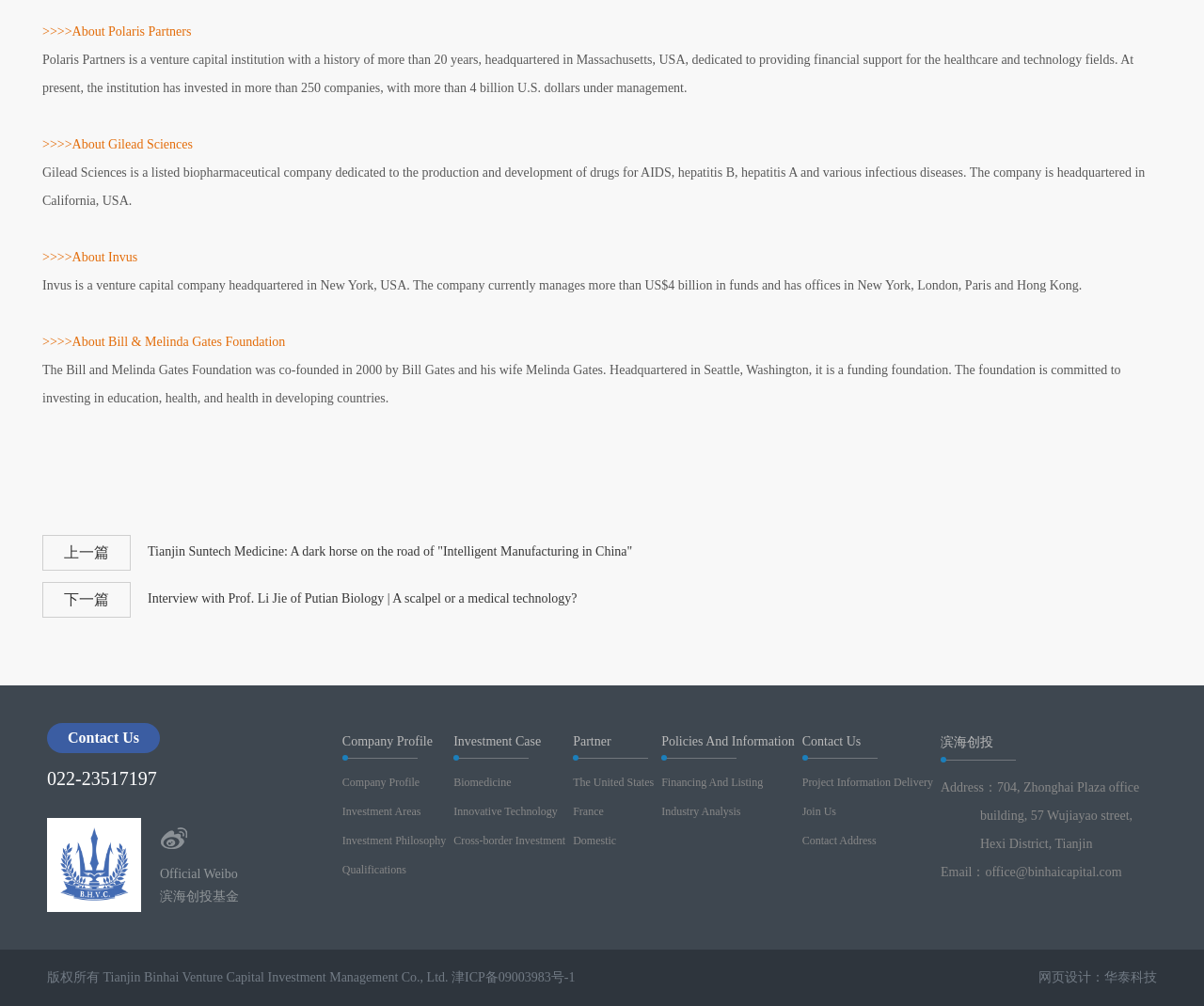What is the phone number for contact?
Refer to the image and offer an in-depth and detailed answer to the question.

The answer can be found in the 277th element, which is a StaticText element that reads '022-23517197'. This is the phone number for contact.